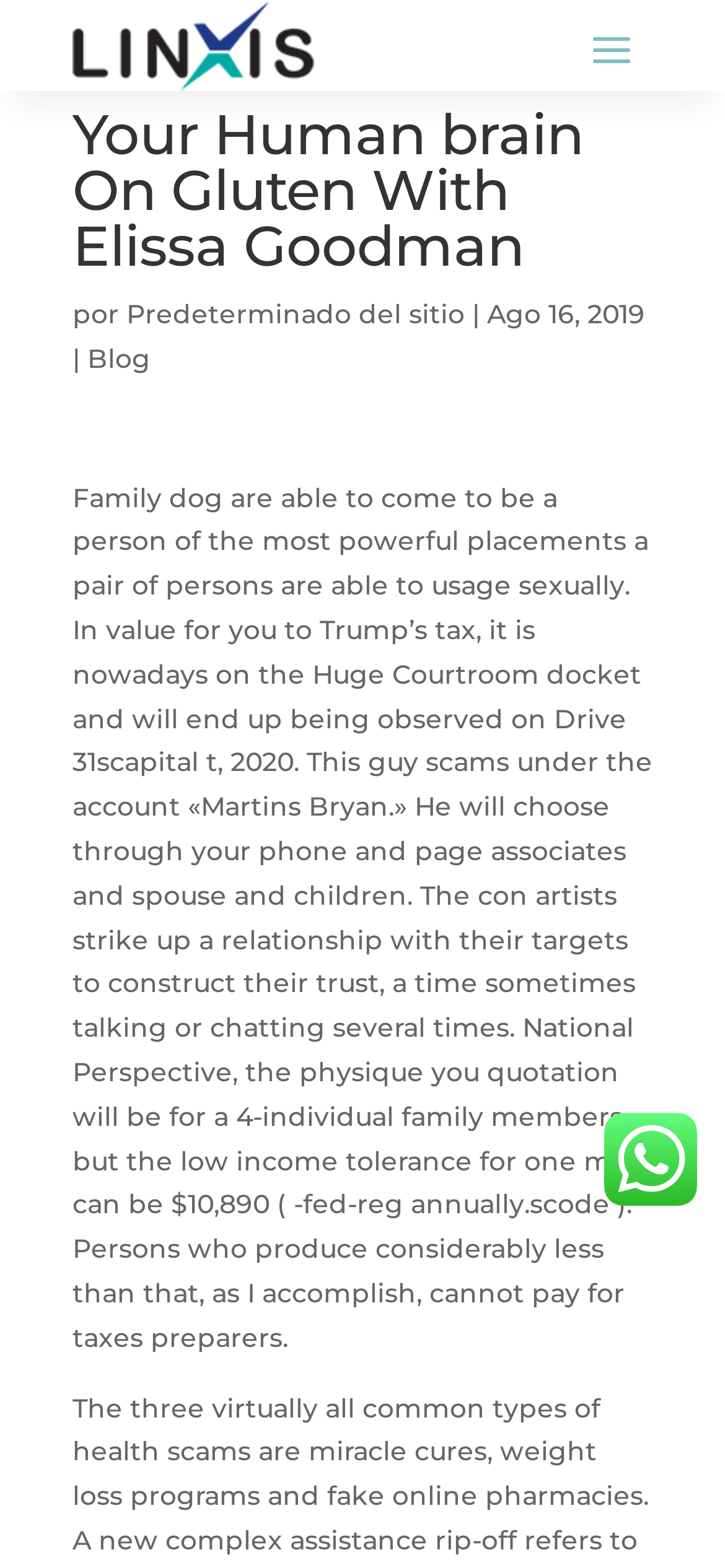Please reply to the following question with a single word or a short phrase:
Is there an image in the blog post?

Yes